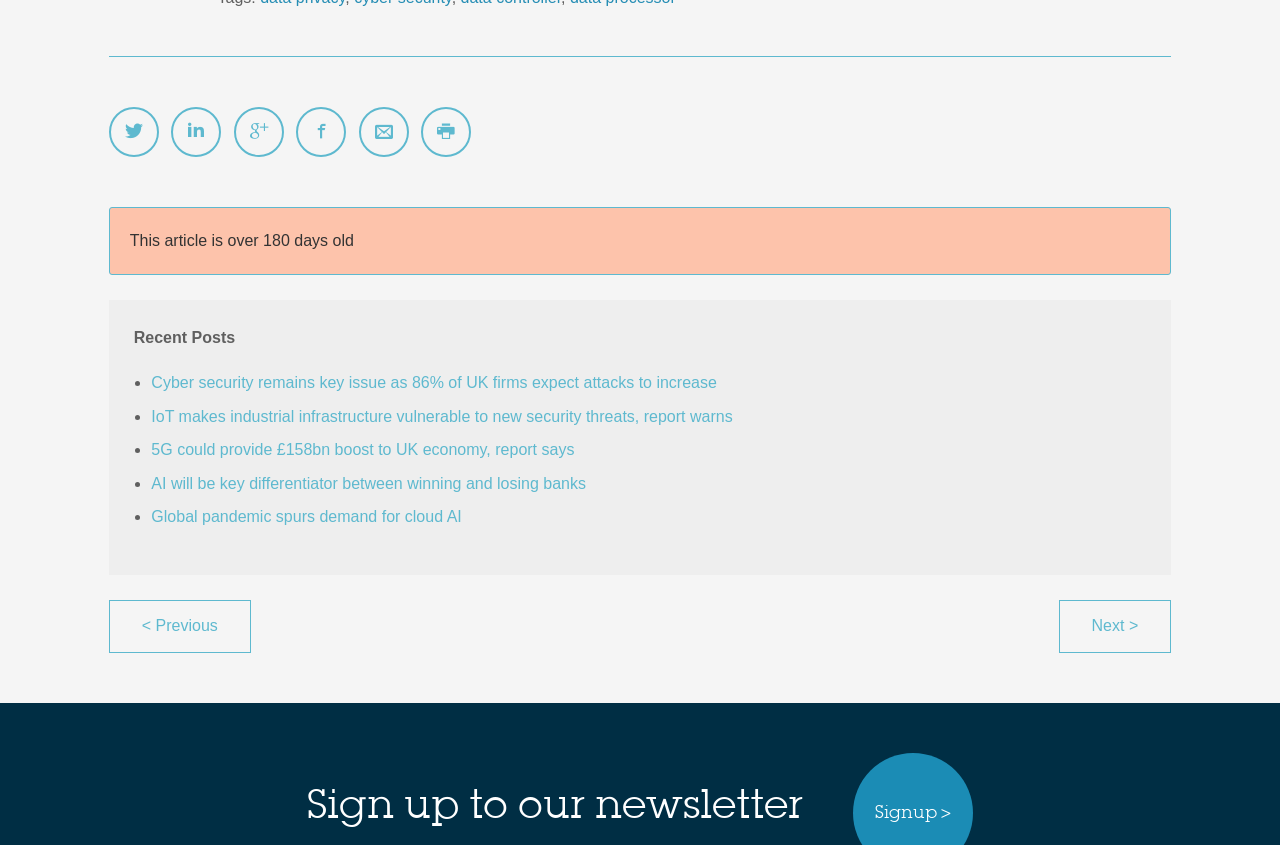Please specify the bounding box coordinates of the clickable region to carry out the following instruction: "Sign up to the newsletter". The coordinates should be four float numbers between 0 and 1, in the format [left, top, right, bottom].

[0.24, 0.924, 0.627, 0.986]